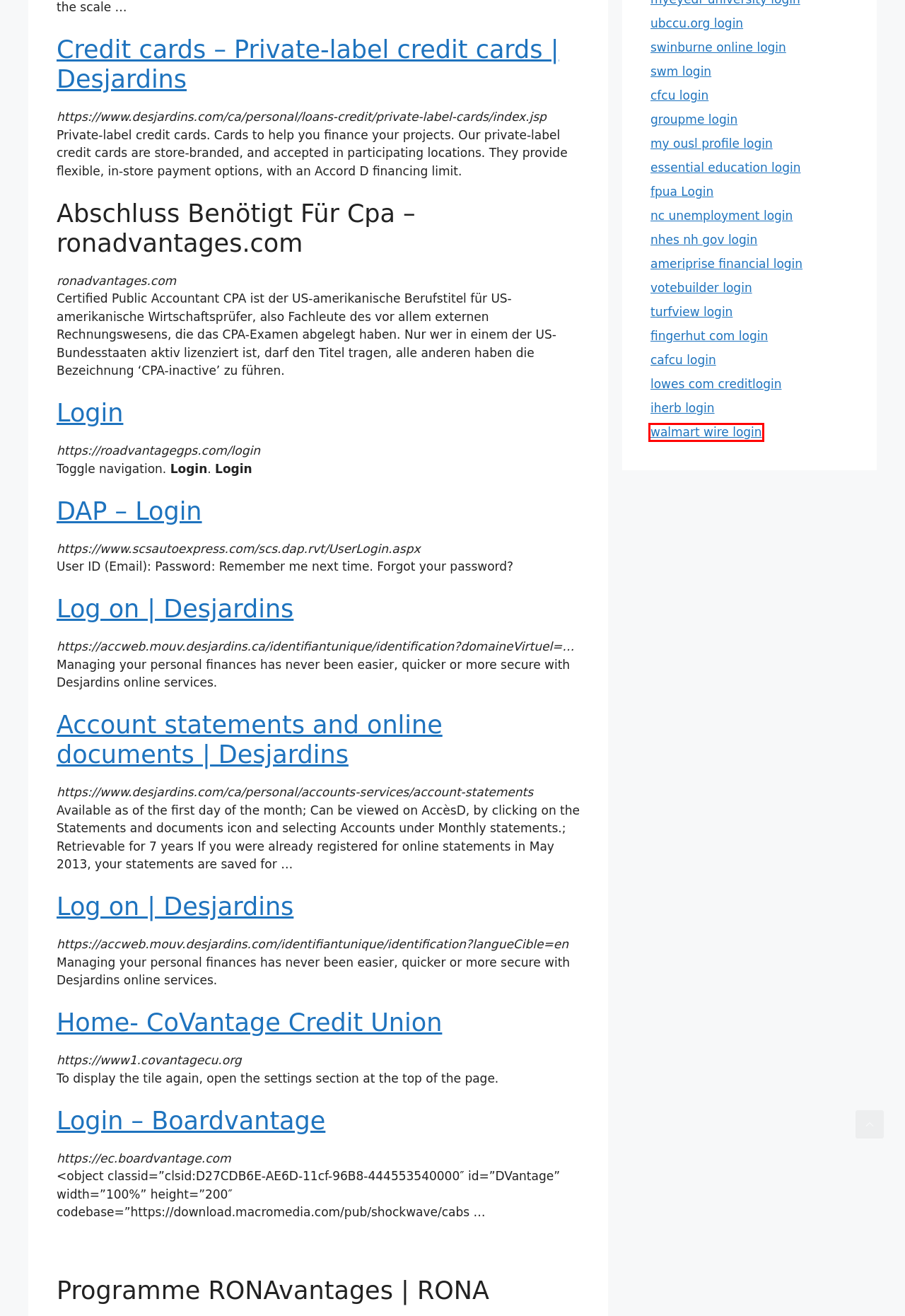You are given a screenshot depicting a webpage with a red bounding box around a UI element. Select the description that best corresponds to the new webpage after clicking the selected element. Here are the choices:
A. LOGIN - Loginya
B. swm login - Loginya
C. my ousl profile login - Loginya
D. ameriprise financial login - Loginya
E. walmart wire login - Loginya
F. Authentification
G. cfcu login - Loginya
H. About Us - Loginya

E